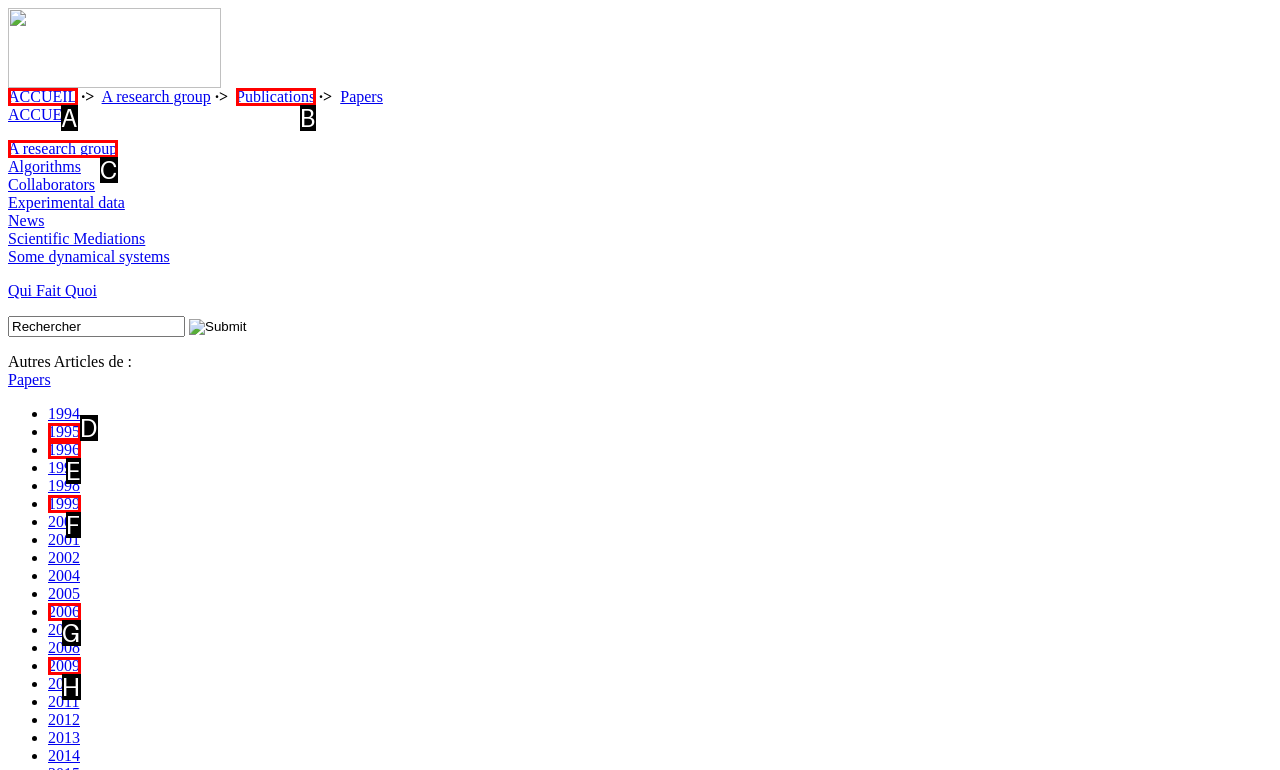From the choices provided, which HTML element best fits the description: A research group? Answer with the appropriate letter.

C